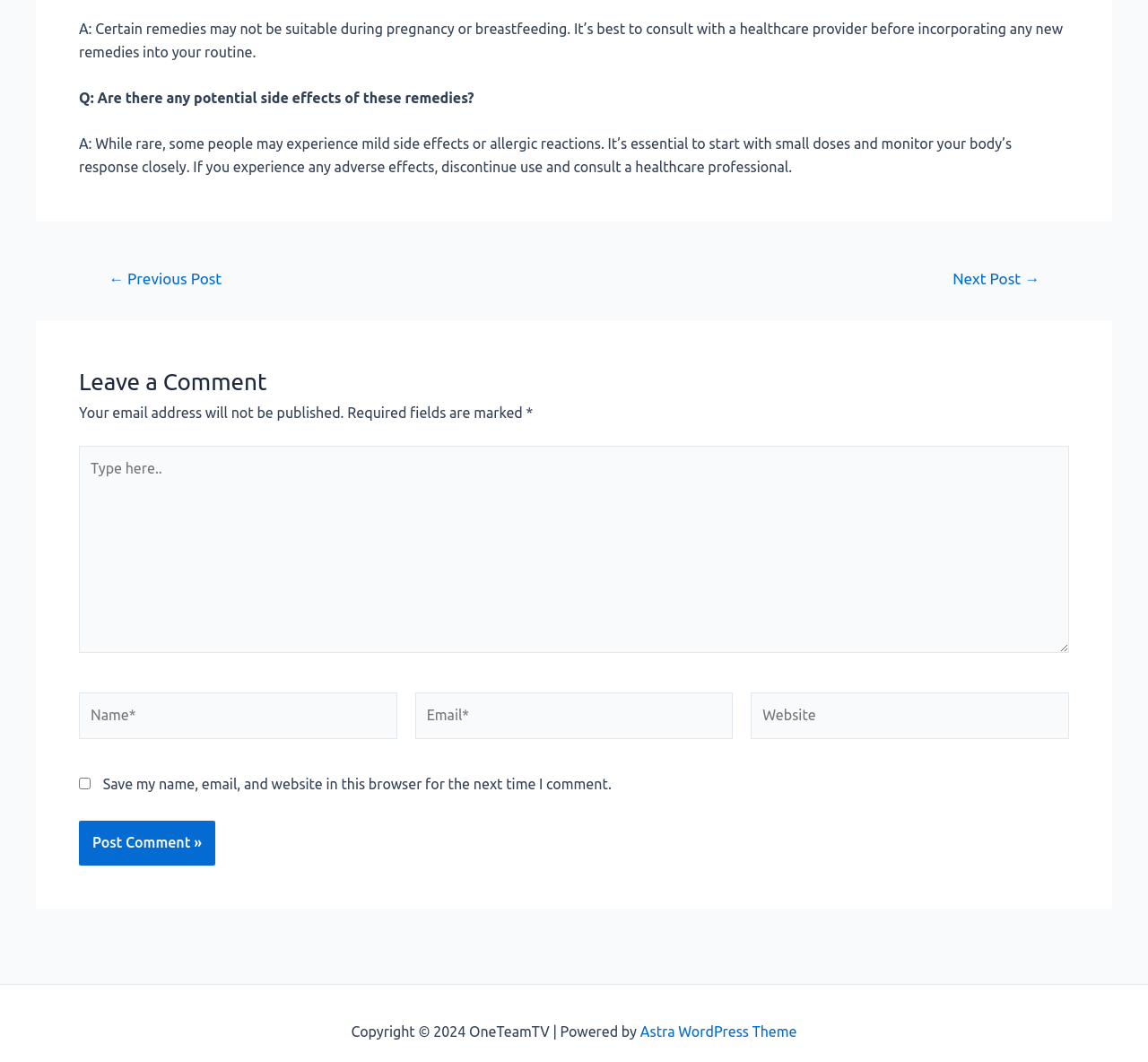Answer the question using only one word or a concise phrase: Can users save their information for future comments?

Yes